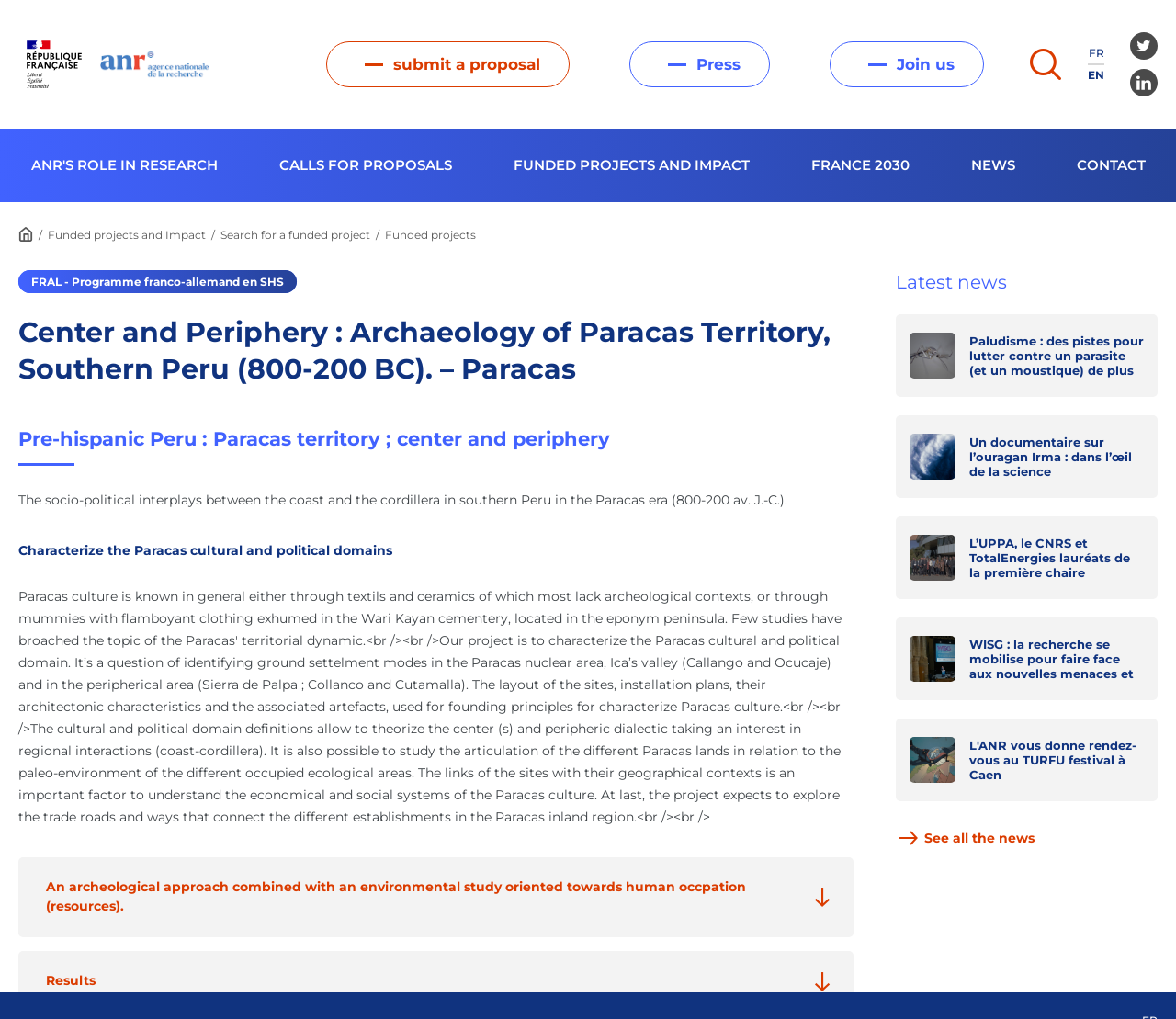Use a single word or phrase to answer the question: 
What is the theme of the research project 'Center and Periphery : Archaeology of Paracas Territory, Southern Peru (800-200 BC).'

Archaeology